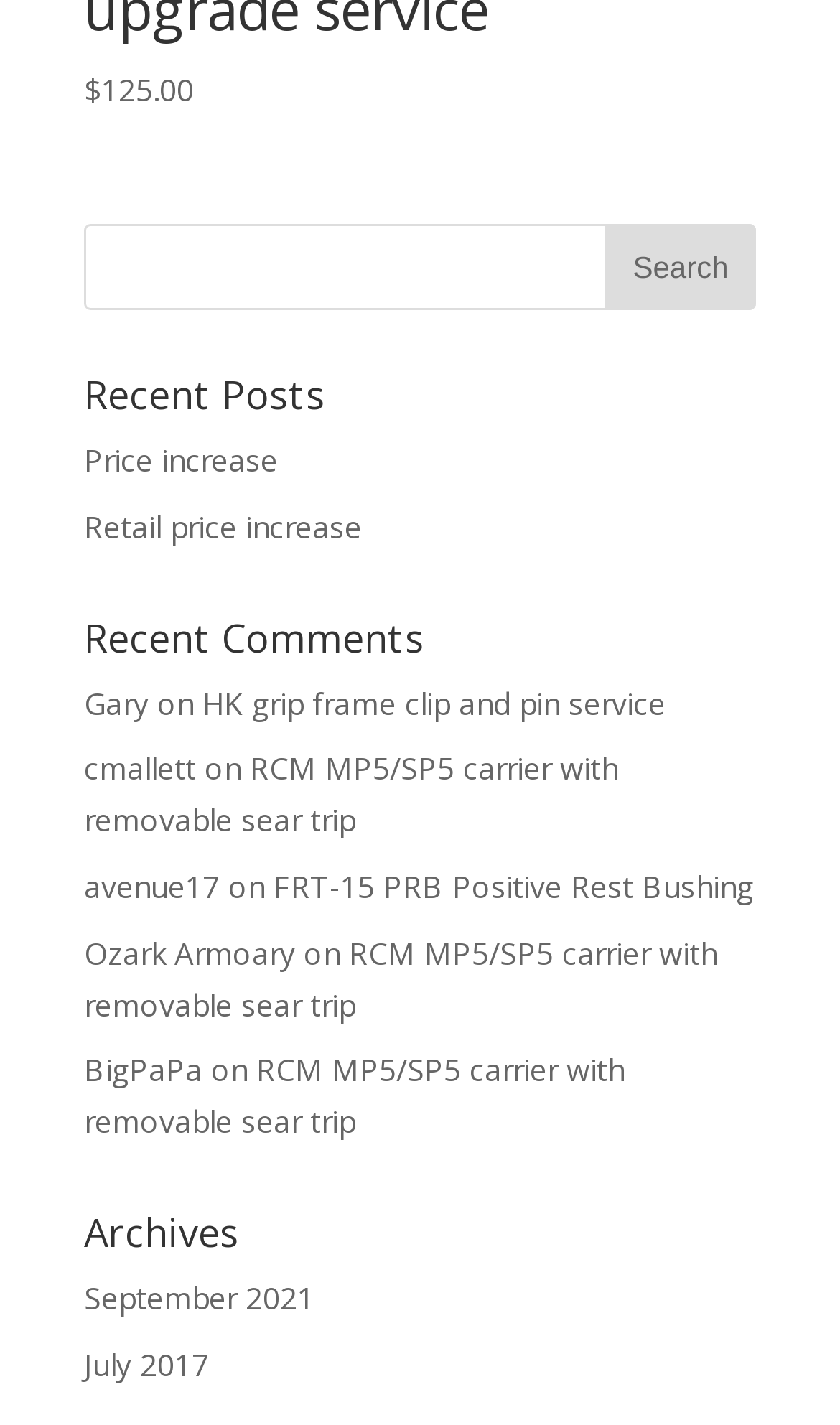Determine the bounding box coordinates of the UI element described by: "Price increase".

[0.1, 0.308, 0.331, 0.337]